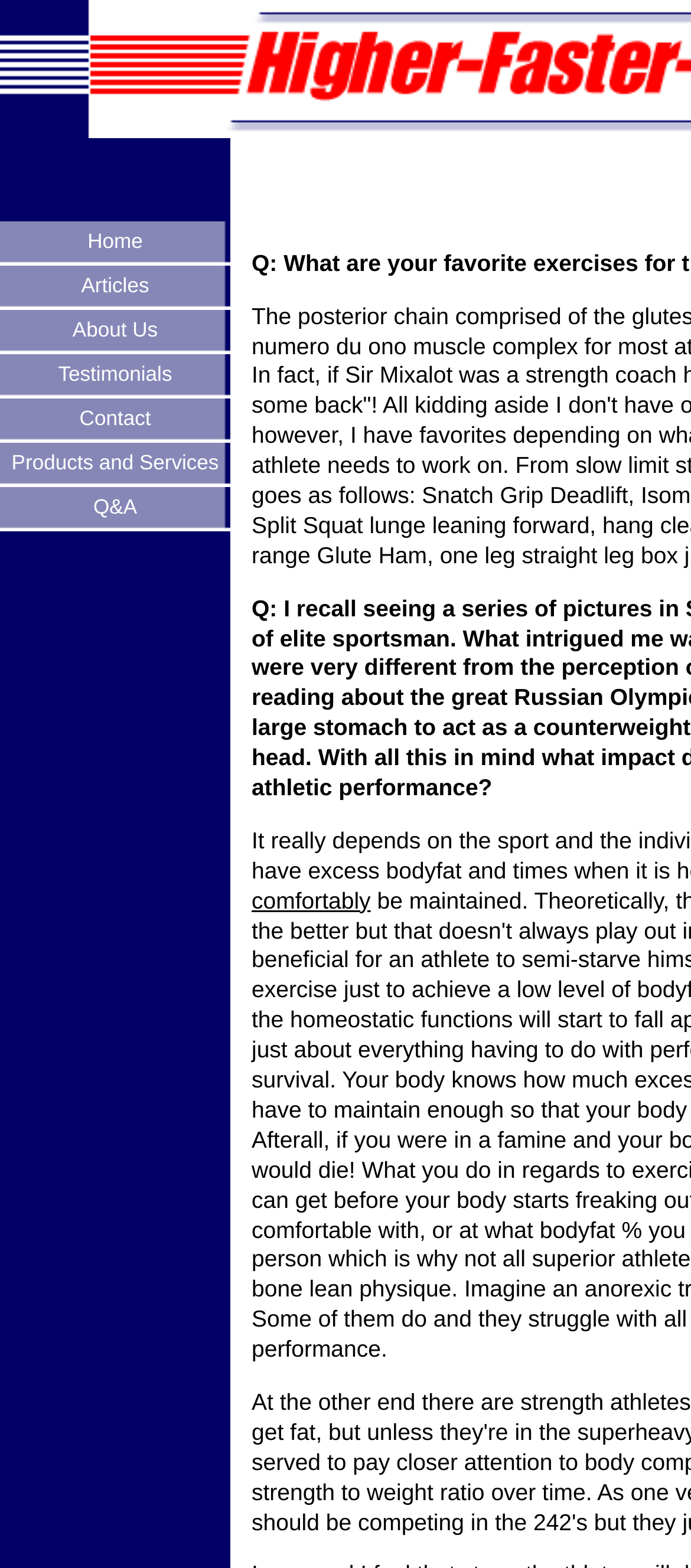Calculate the bounding box coordinates of the UI element given the description: "Schedule an appointment".

None